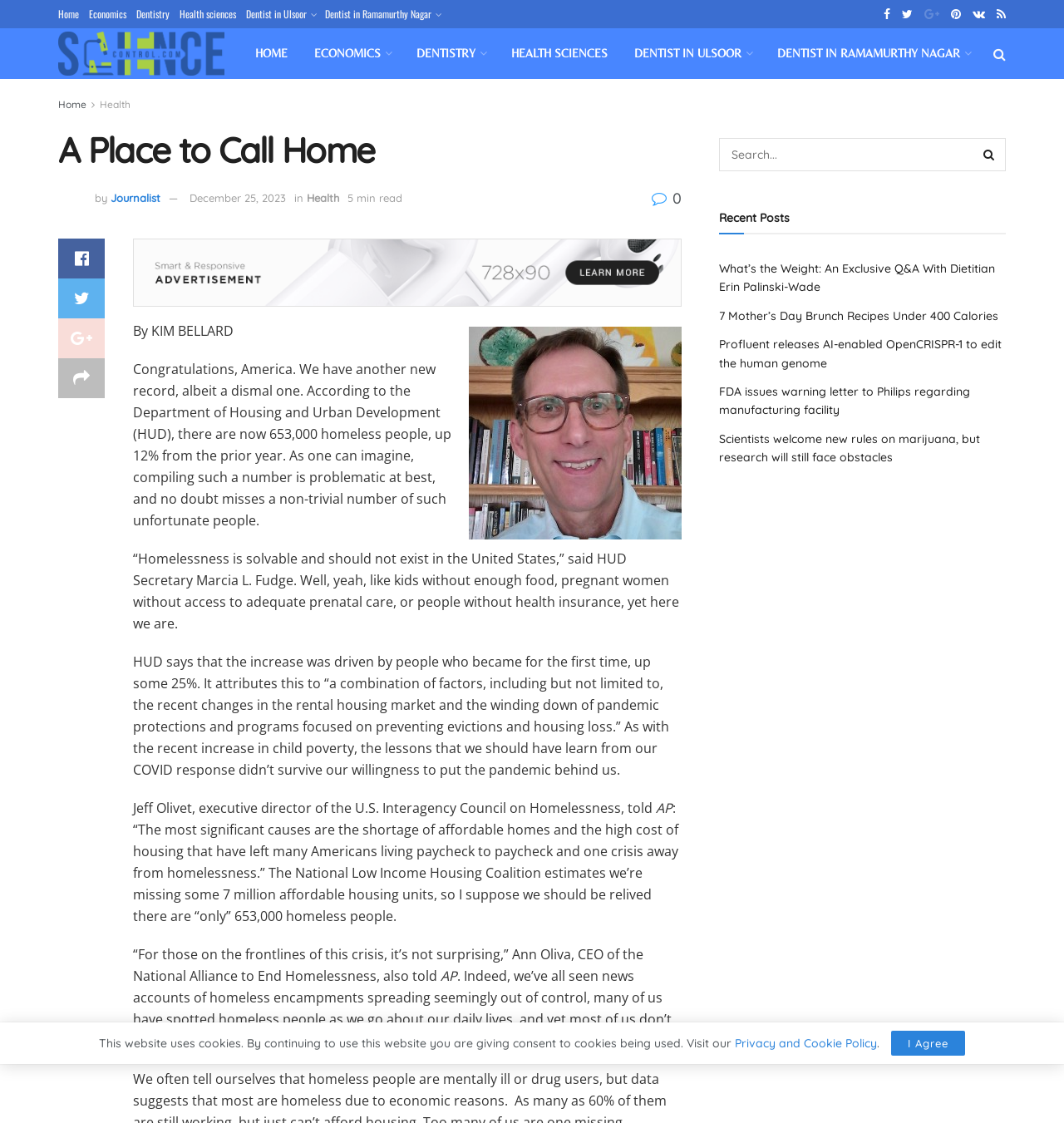What is the name of the author of the article?
Analyze the image and provide a thorough answer to the question.

I found the author's name by looking at the static text element that says 'By KIM BELLARD' above the article's content.